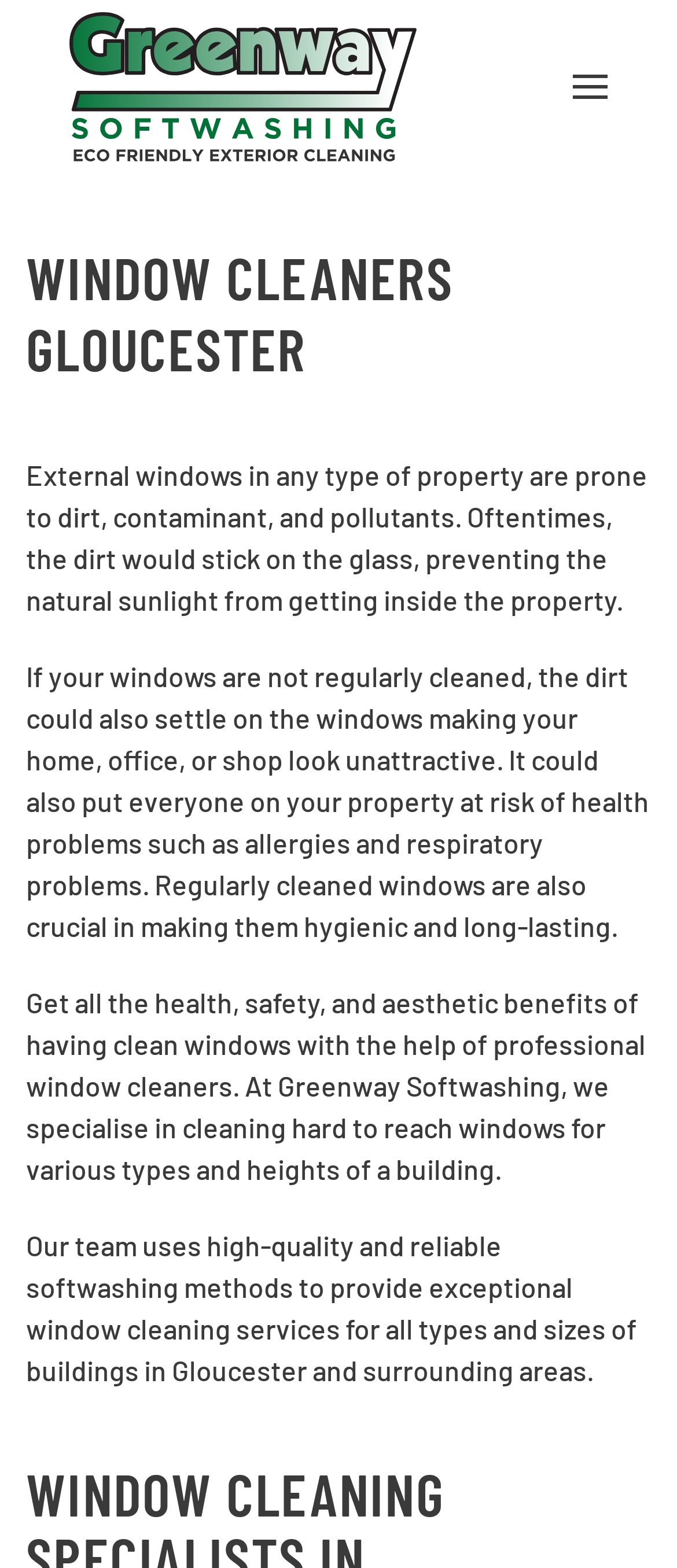Generate a comprehensive description of the contents of the webpage.

The webpage is about window cleaning services provided by Greenway Softwashing in Gloucestershire. At the top, there are two links, one on the left and one on the right, with an image situated between them. Below these links, there is a prominent heading "WINDOW CLEANERS GLOUCESTER" that spans almost the entire width of the page.

Underneath the heading, there are four paragraphs of text. The first paragraph explains how external windows can get dirty and contaminated, preventing natural sunlight from entering the property. The second paragraph highlights the importance of regular window cleaning to maintain a clean and hygienic environment, as well as to prevent health problems.

The third paragraph introduces the benefits of hiring professional window cleaners, such as Greenway Softwashing, to achieve clean windows. The fourth and final paragraph describes the company's expertise in using high-quality softwashing methods to provide exceptional window cleaning services for various types and sizes of buildings in Gloucester and surrounding areas.